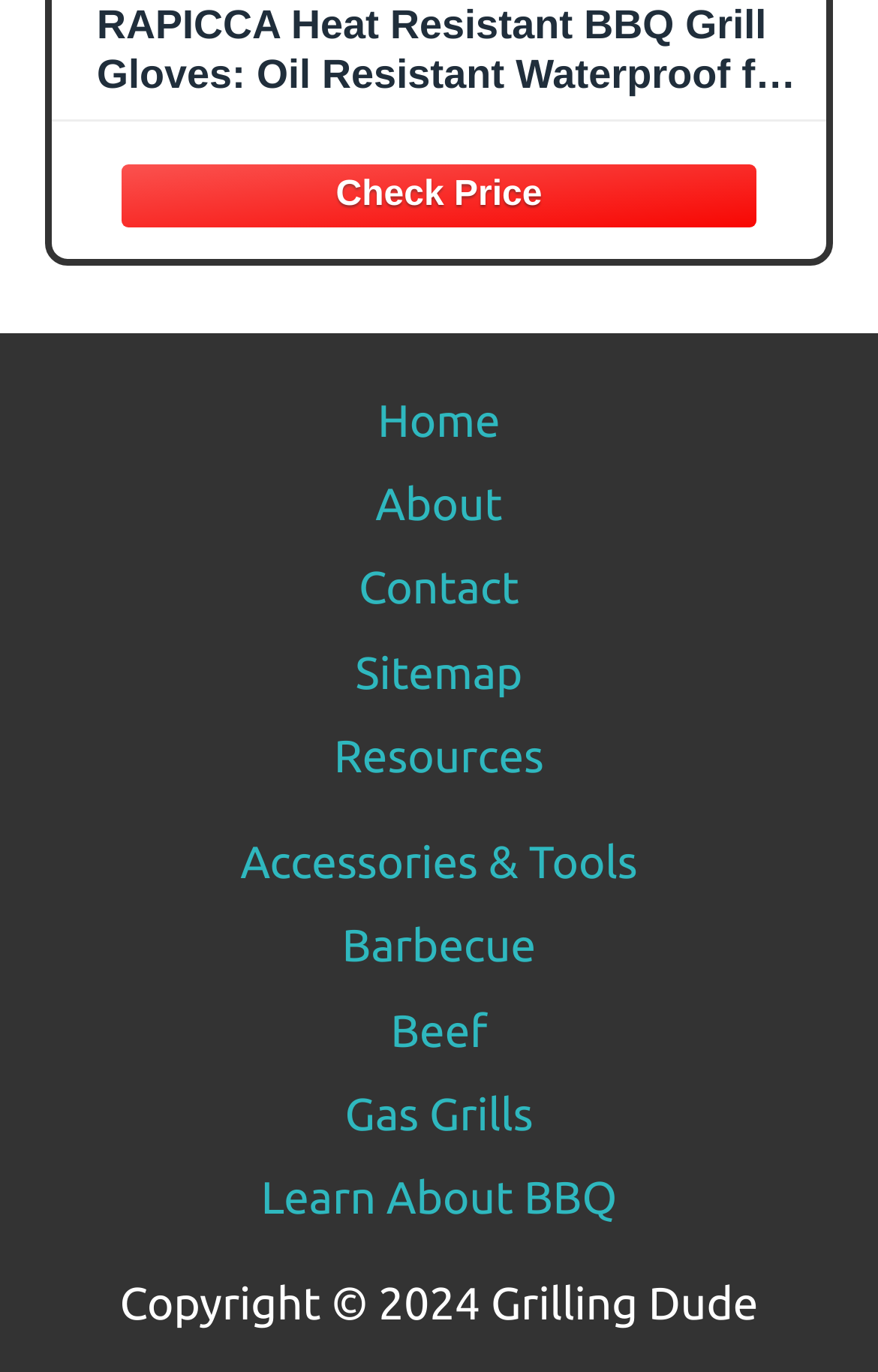Respond with a single word or phrase:
What is the purpose of the 'RAPICCA Heat Resistant BBQ Grill Gloves'?

For grilling and cooking